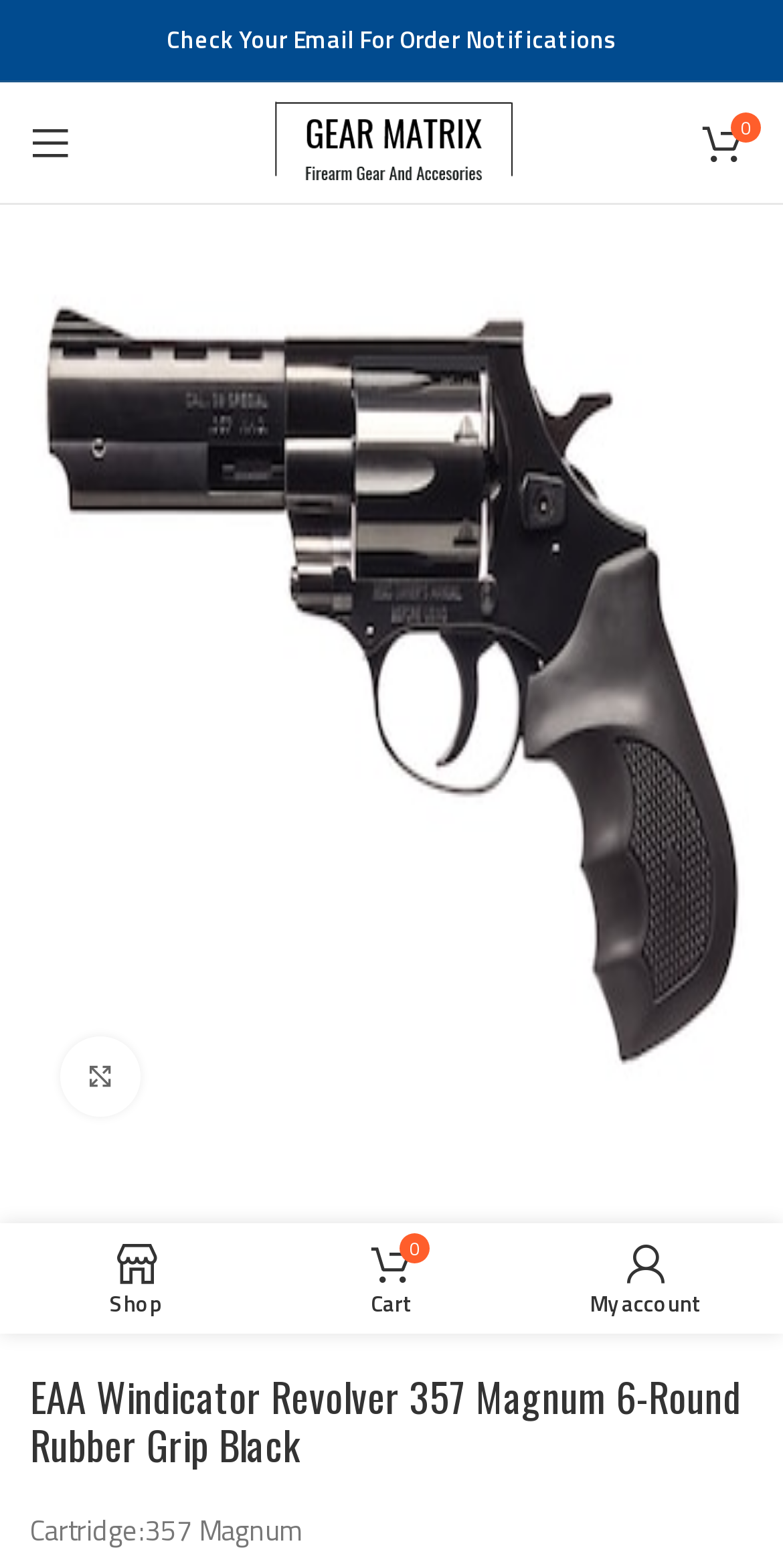What is the caliber of the revolver?
Examine the image and provide an in-depth answer to the question.

Based on the webpage, the revolver's details are provided, including its caliber, which is 357 Magnum.